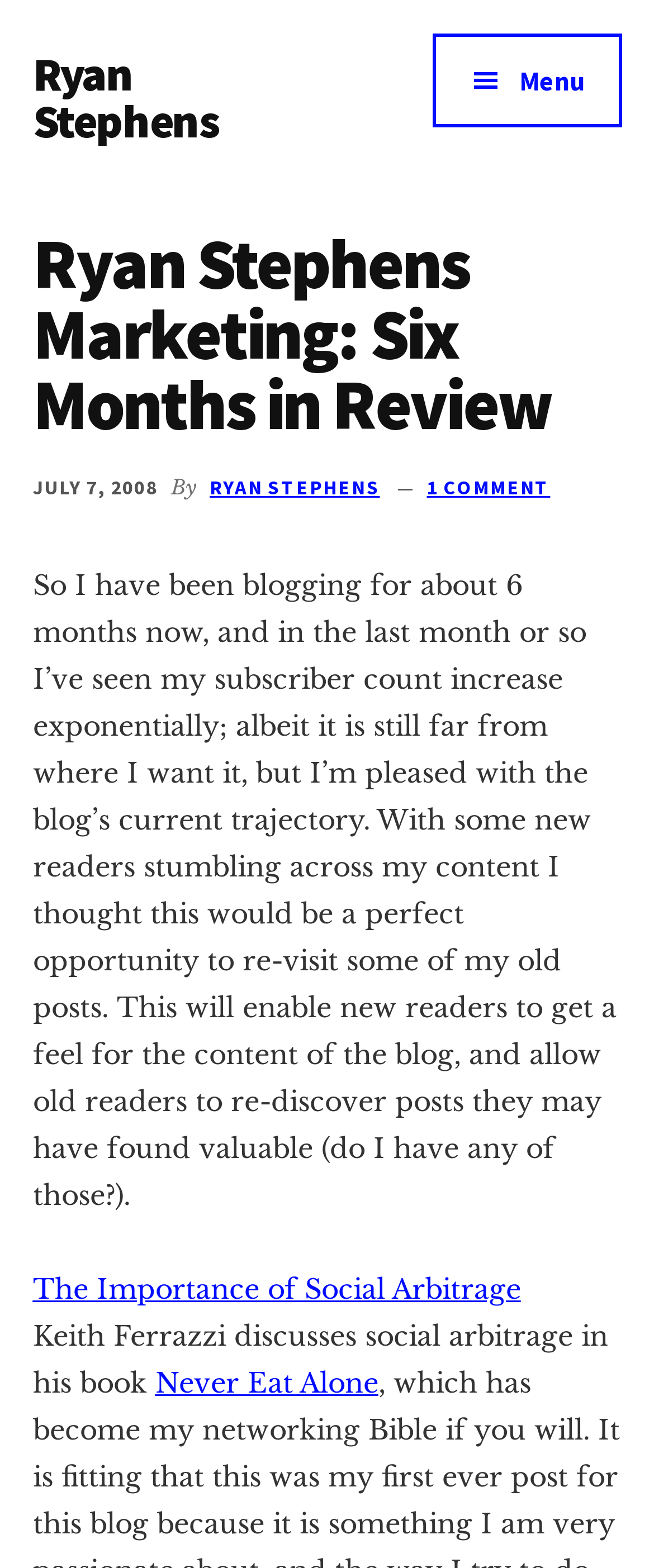Provide an in-depth caption for the webpage.

The webpage is about Ryan Stephens Marketing, with a focus on a six-month review. At the top left, there are two links, "Skip to main content" and "Skip to primary sidebar", which are likely navigation aids for accessibility. Below these links, there is a prominent link to "Ryan Stephens" and a static text "Building Intimate Business Relationships", which may be a tagline or a slogan.

To the right of these elements, there is a button with a menu icon, which is not currently pressed or expanded. When expanded, the menu contains a header section with a heading "Ryan Stephens Marketing: Six Months in Review" and a time stamp "JULY 7, 2008". Below the heading, there is a byline "By RYAN STEPHENS" and a link to "1 COMMENT".

The main content of the page is a blog post, which starts with a static text describing the author's experience with blogging for six months and the growth of their subscriber count. The text is followed by a link to an old post, "The Importance of Social Arbitrage", and a brief description of the concept of social arbitrage, referencing Keith Ferrazzi's book "Never Eat Alone".

Overall, the webpage appears to be a personal blog or a marketing website, with a focus on business relationships and social arbitrage.